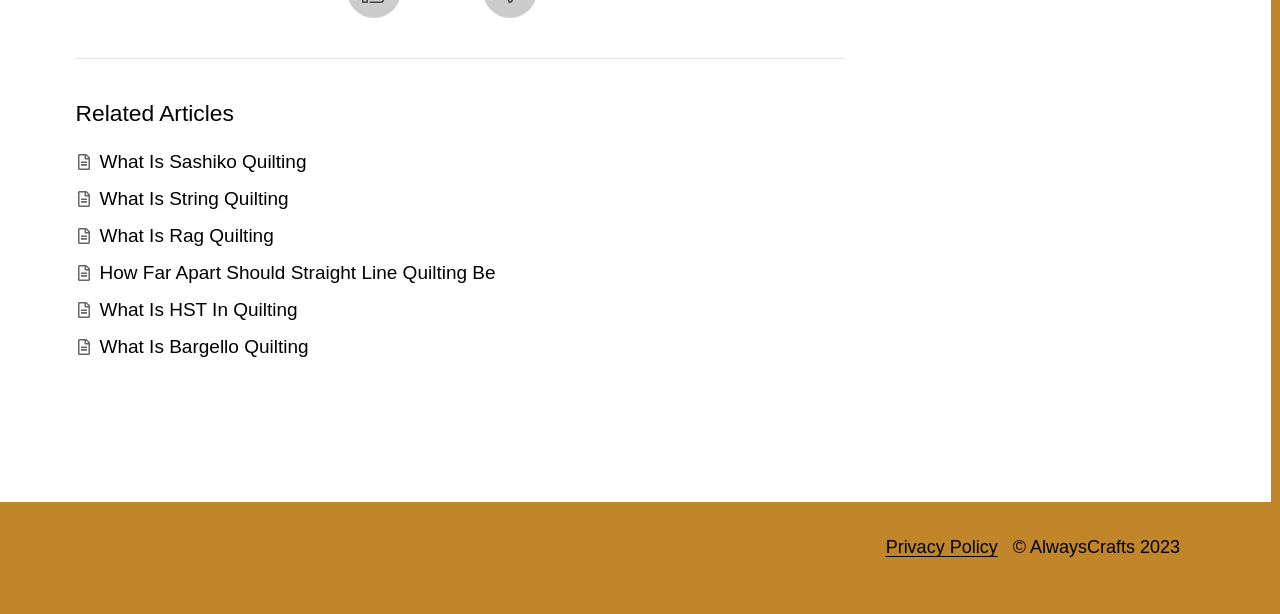What is the copyright year of AlwaysCrafts? Please answer the question using a single word or phrase based on the image.

2023